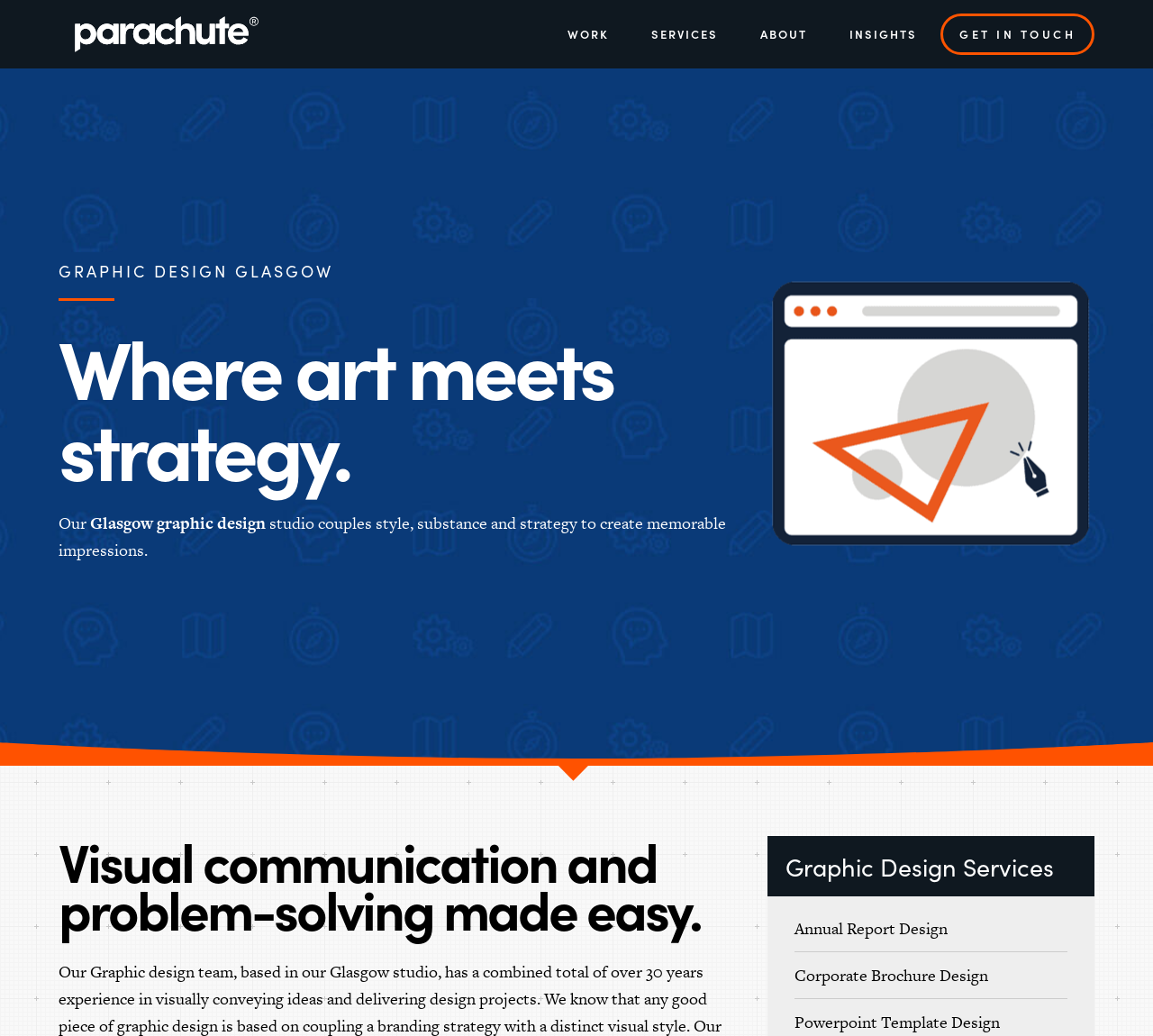Create a detailed summary of all the visual and textual information on the webpage.

The webpage is about Parachute, a graphic design agency based in Glasgow. At the top left corner, there is a white logo of Parachute with a registered symbol. Next to it, there are five navigation links: WORK, SERVICES, ABOUT, INSIGHTS, and GET IN TOUCH, aligned horizontally across the top of the page.

Below the navigation links, there is a large header section that spans almost the entire width of the page. It contains two headings: "GRAPHIC DESIGN GLASGOW" and "Where art meets strategy." The latter heading is accompanied by an image that takes up about two-thirds of the page width.

Following the header section, there is a brief introduction to the agency, which describes it as a Glasgow graphic design studio that combines style, substance, and strategy to create memorable impressions. This text is positioned at the top left of the page, with the image "Where art meets strategy." located to its right.

Further down the page, there is a heading that reads "Visual communication and problem-solving made easy." Below this heading, there is a section that lists some of the graphic design services offered by Parachute, including Annual Report Design, Corporate Brochure Design, and Powerpoint Template Design. These services are listed in a vertical column, aligned to the right side of the page.

At the bottom of the page, there is a large background image that spans the entire width of the page.